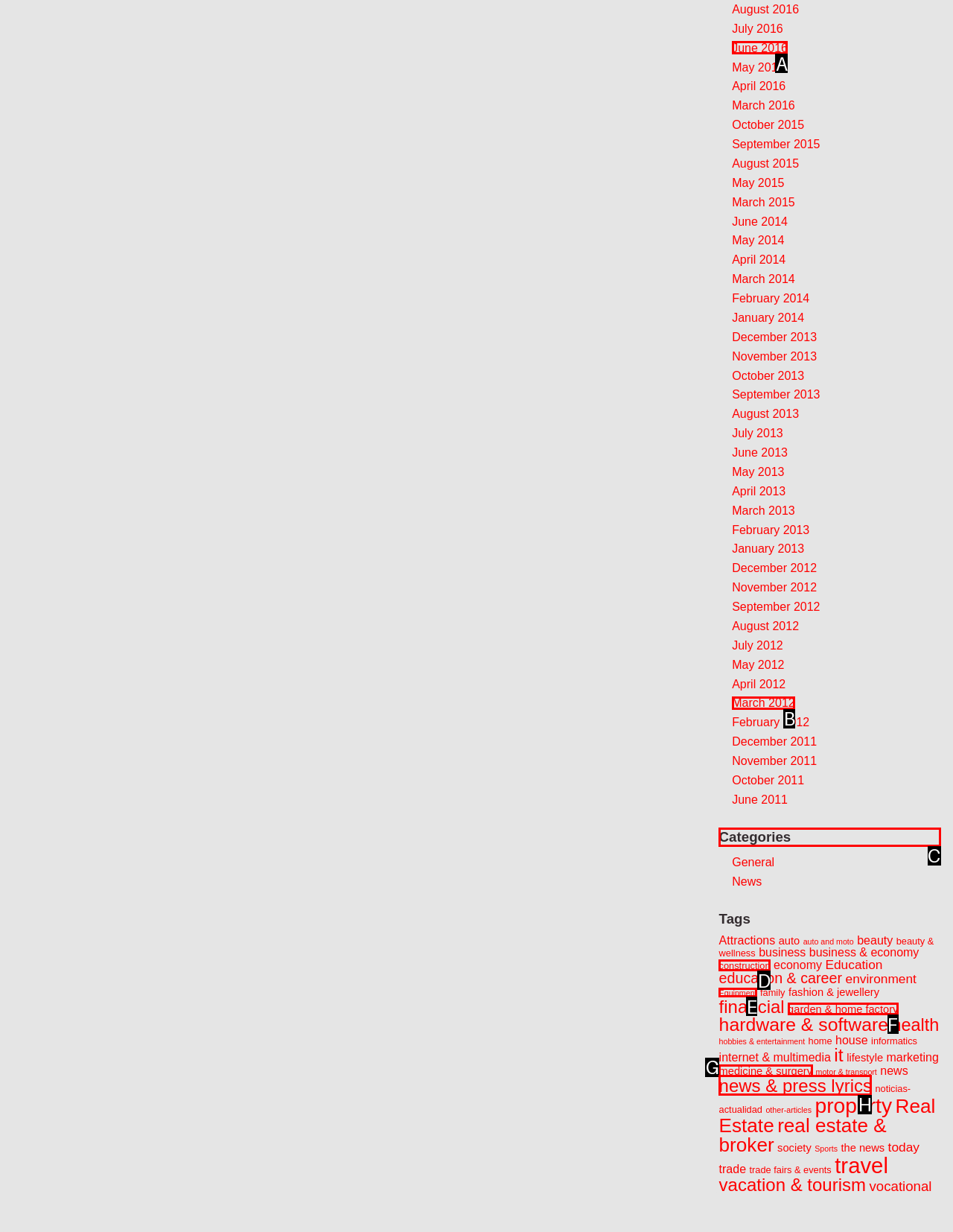Select the appropriate HTML element to click on to finish the task: View Categories.
Answer with the letter corresponding to the selected option.

C